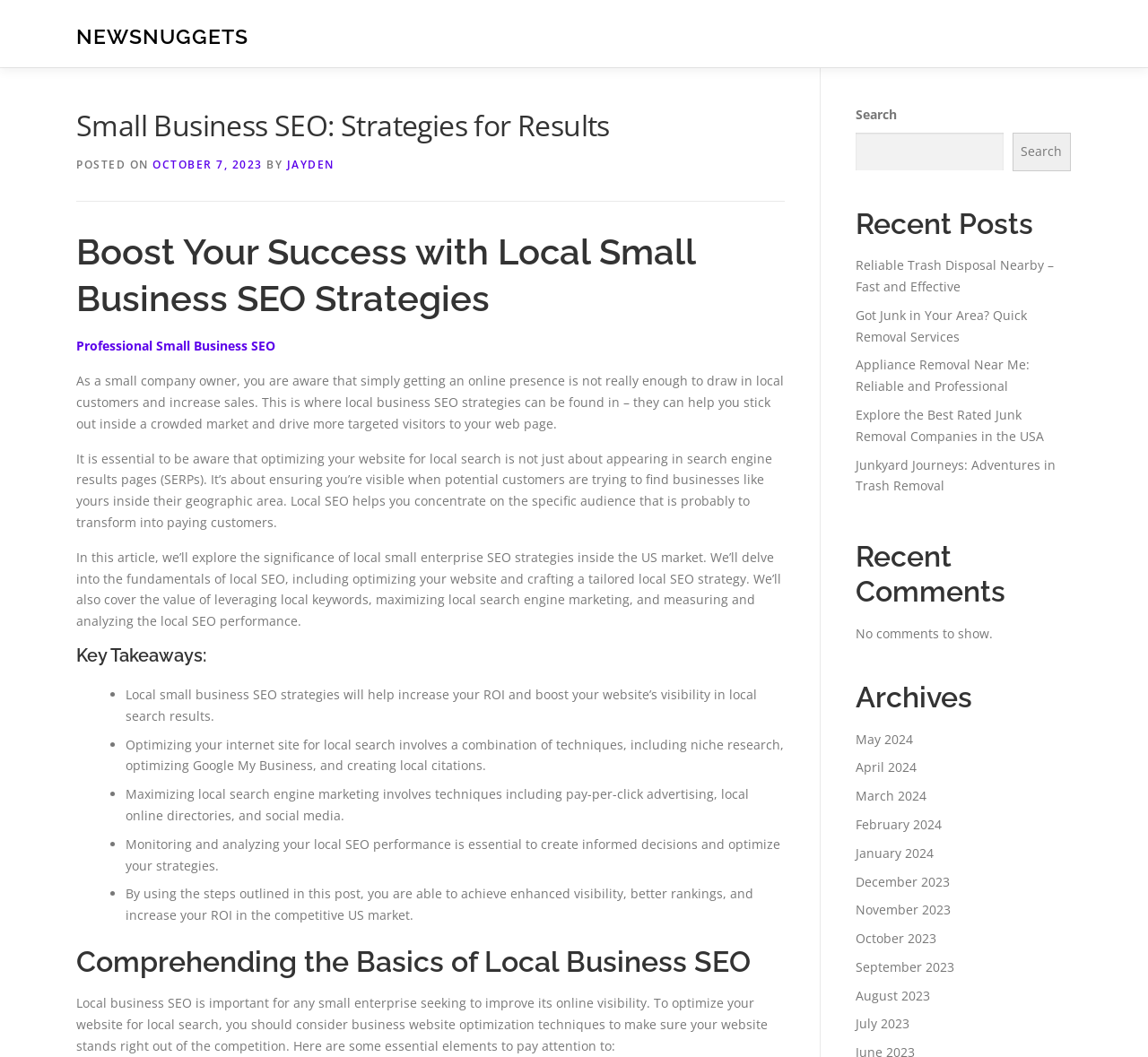Identify the bounding box coordinates of the element that should be clicked to fulfill this task: "Read the 'Boost Your Success with Local Small Business SEO Strategies' article". The coordinates should be provided as four float numbers between 0 and 1, i.e., [left, top, right, bottom].

[0.066, 0.217, 0.684, 0.305]